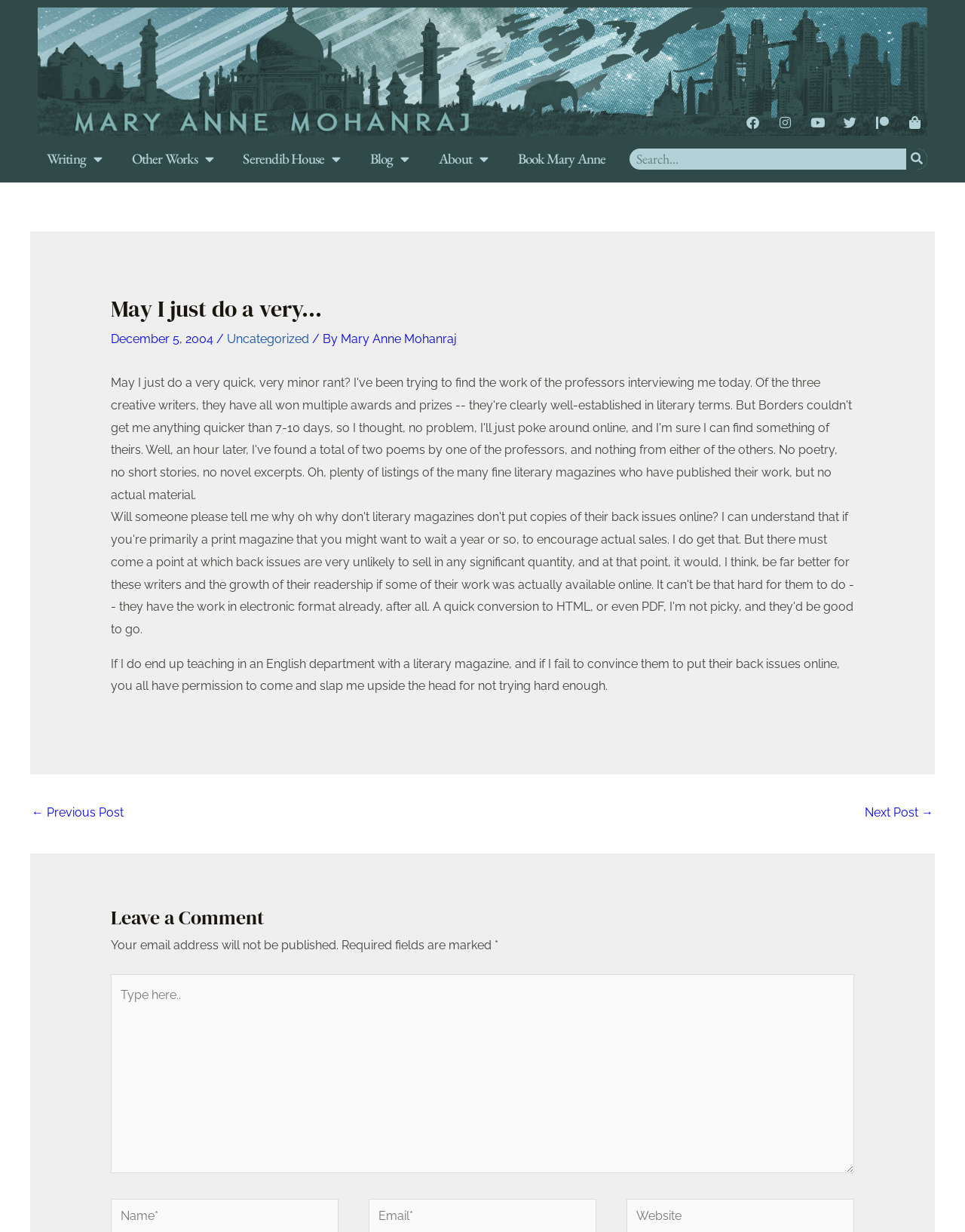Using the provided description: "← Previous Post", find the bounding box coordinates of the corresponding UI element. The output should be four float numbers between 0 and 1, in the format [left, top, right, bottom].

[0.033, 0.649, 0.128, 0.672]